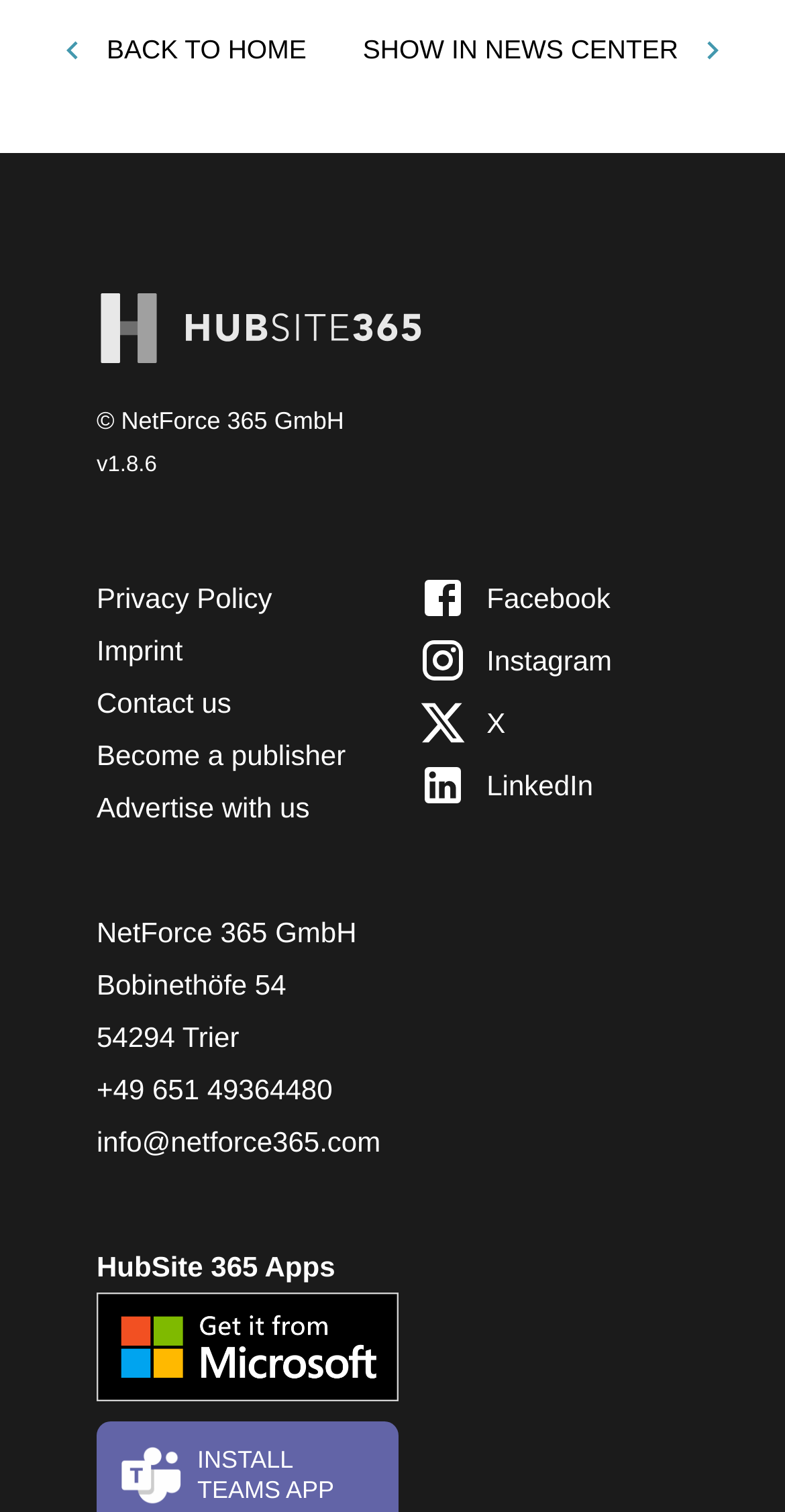What is the company name?
Analyze the screenshot and provide a detailed answer to the question.

The company name can be found at the bottom of the webpage, where it is written 'NetForce 365 GmbH' with an address and contact information.